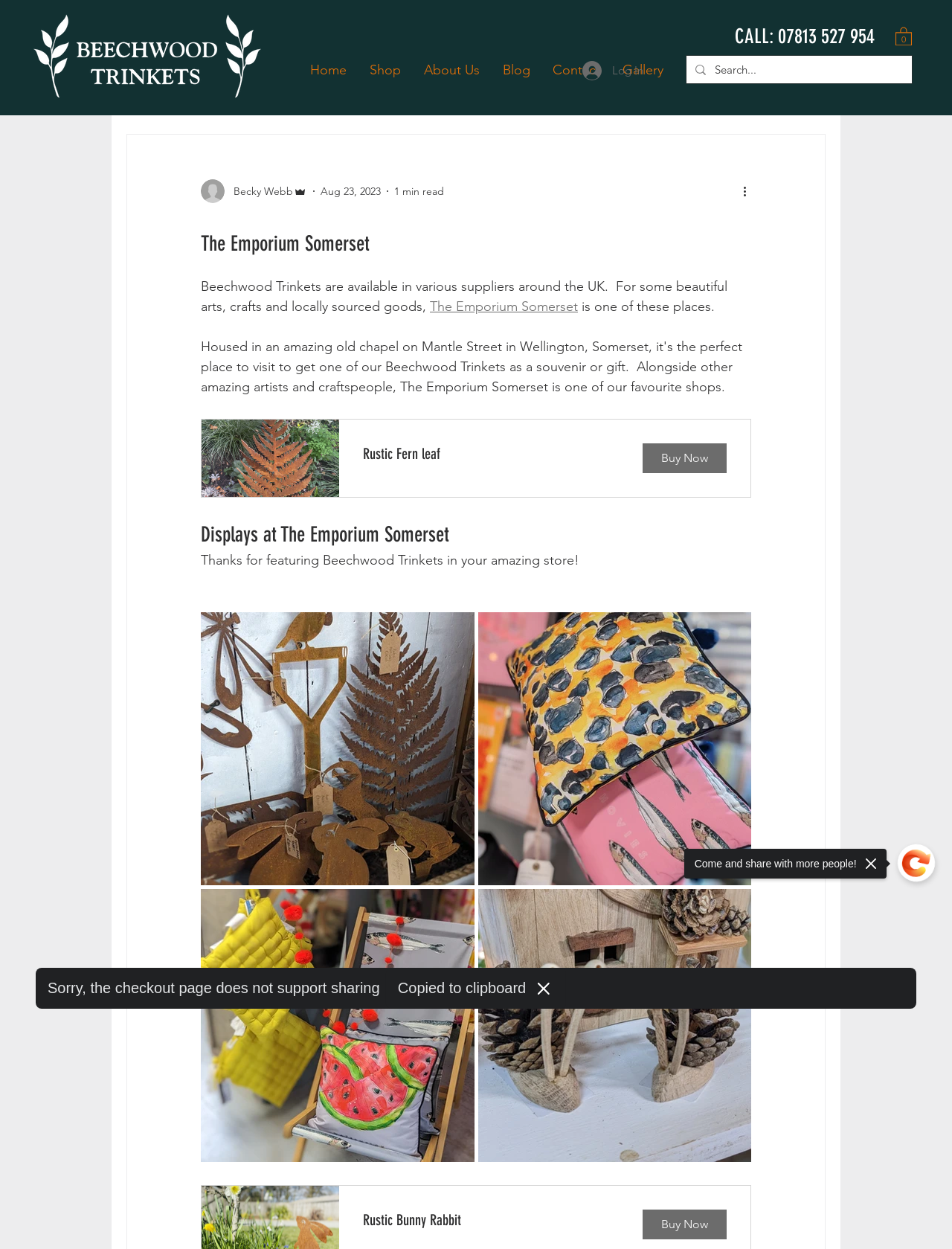Can you give a detailed response to the following question using the information from the image? What is the phone number to call?

I found the answer by looking at the heading element with the text 'CALL: 07813 527 954', which suggests that it is the phone number to call.